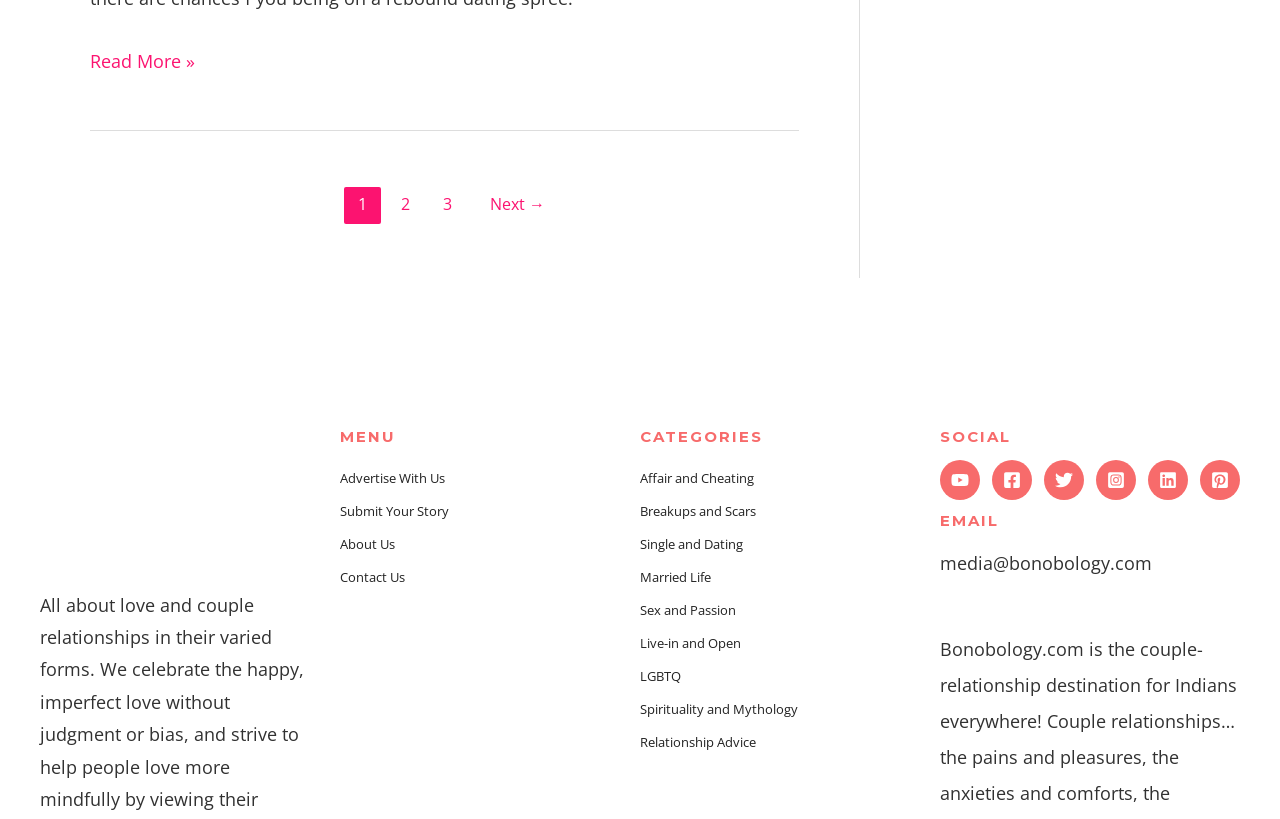How many pages are there in the current article?
Answer with a single word or phrase, using the screenshot for reference.

3